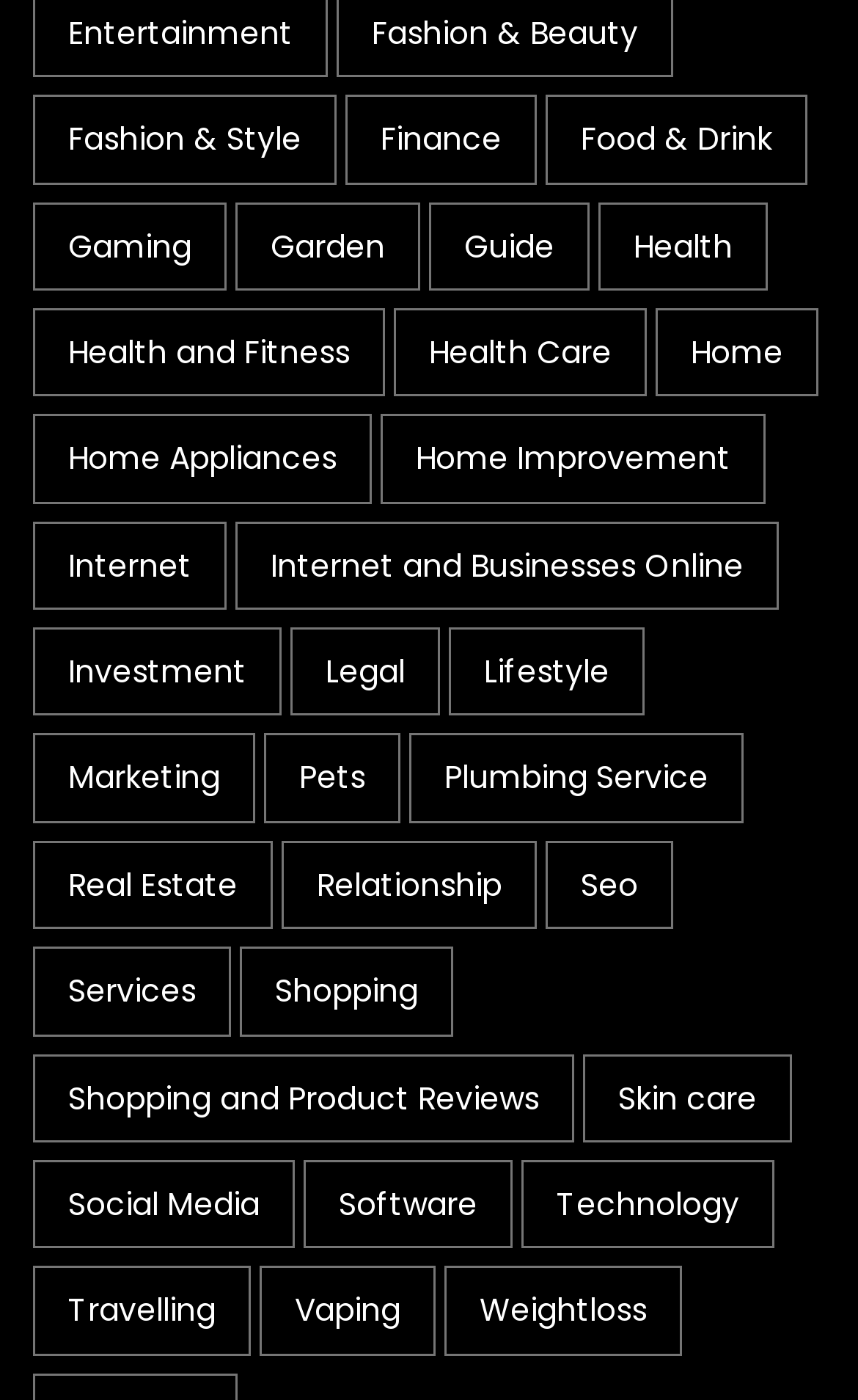Please answer the following question using a single word or phrase: 
Which category is located at the top-left corner?

Fashion & Style